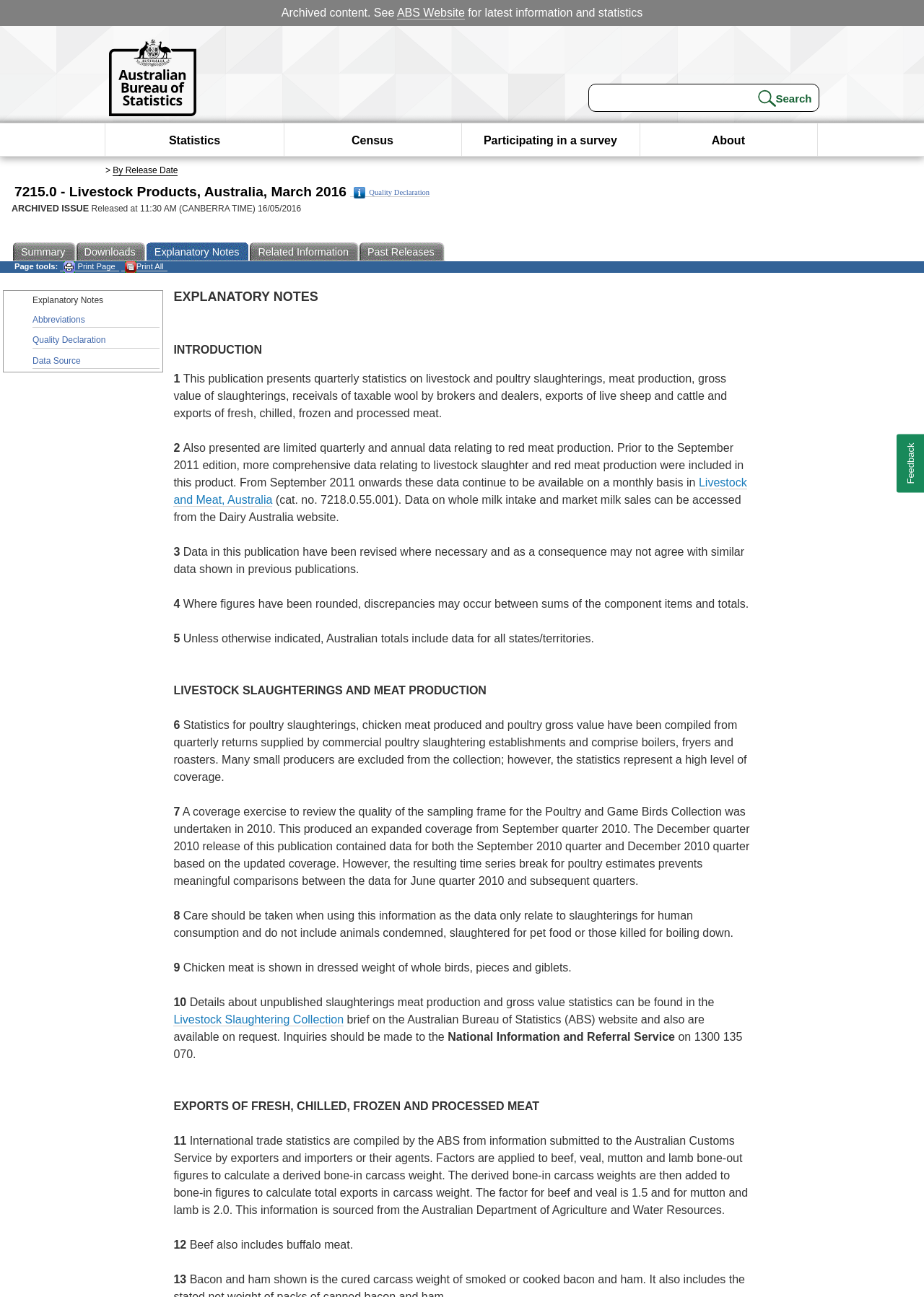Locate the UI element described by parent_node: Search for: name="query" in the provided webpage screenshot. Return the bounding box coordinates in the format (top-left x, top-left y, bottom-right x, bottom-right y), ensuring all values are between 0 and 1.

[0.645, 0.065, 0.812, 0.086]